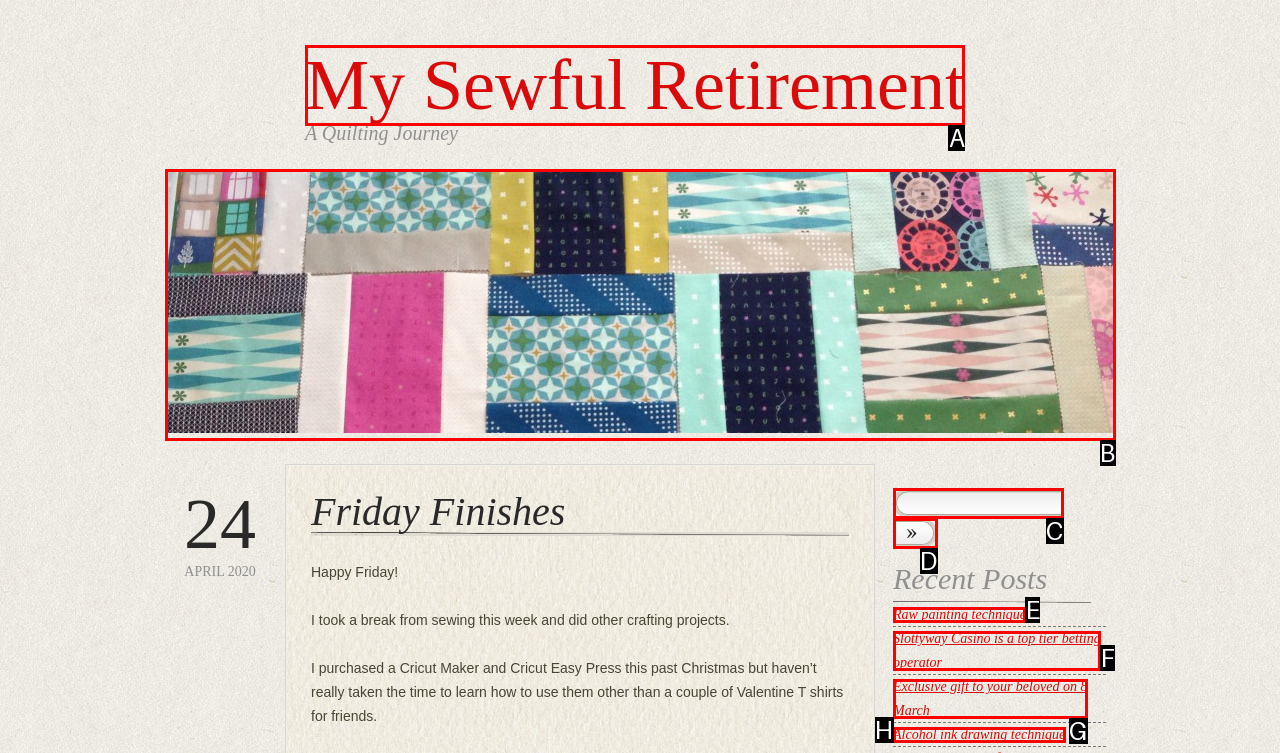Match the element description to one of the options: value="Search"
Respond with the corresponding option's letter.

D